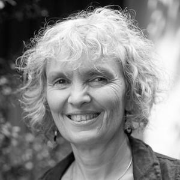Use the information in the screenshot to answer the question comprehensively: What is Hélène Goninet's background?

The caption states that Hélène Goninet utilizes her extensive background in biology, psychology, and midwifery to connect with her audience in her work, which is a coloring book supporting parents during pregnancy.